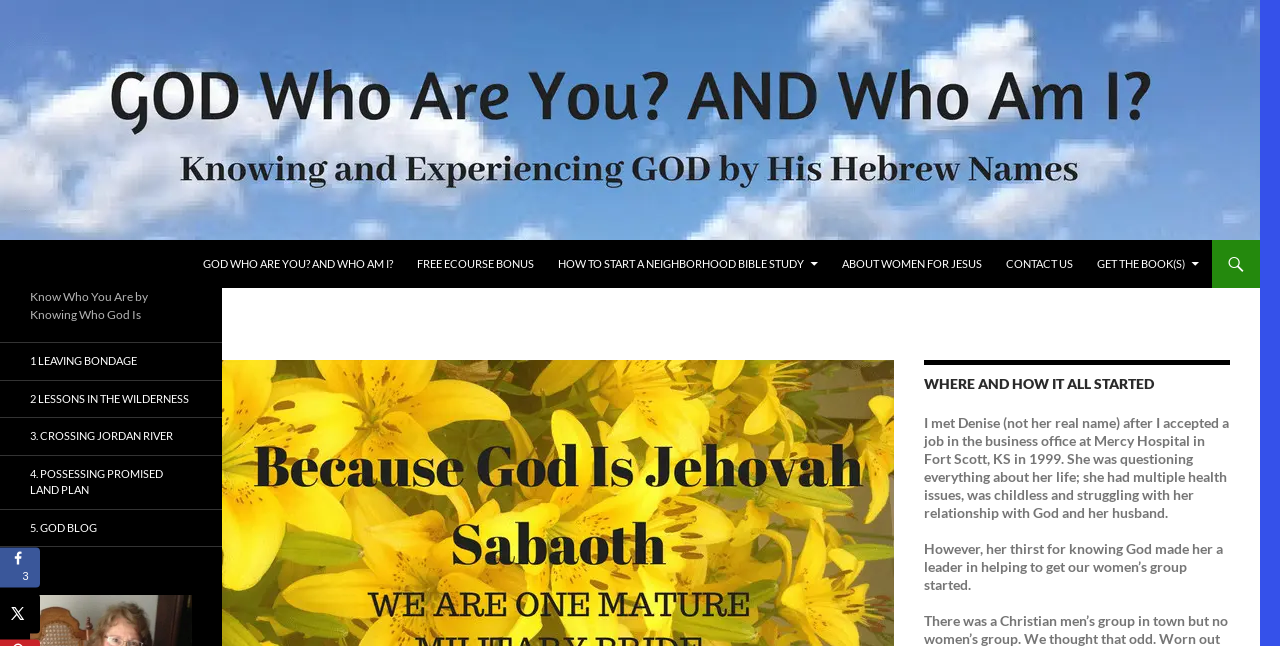Please provide the bounding box coordinates for the element that needs to be clicked to perform the following instruction: "Share on Facebook". The coordinates should be given as four float numbers between 0 and 1, i.e., [left, top, right, bottom].

[0.0, 0.848, 0.031, 0.91]